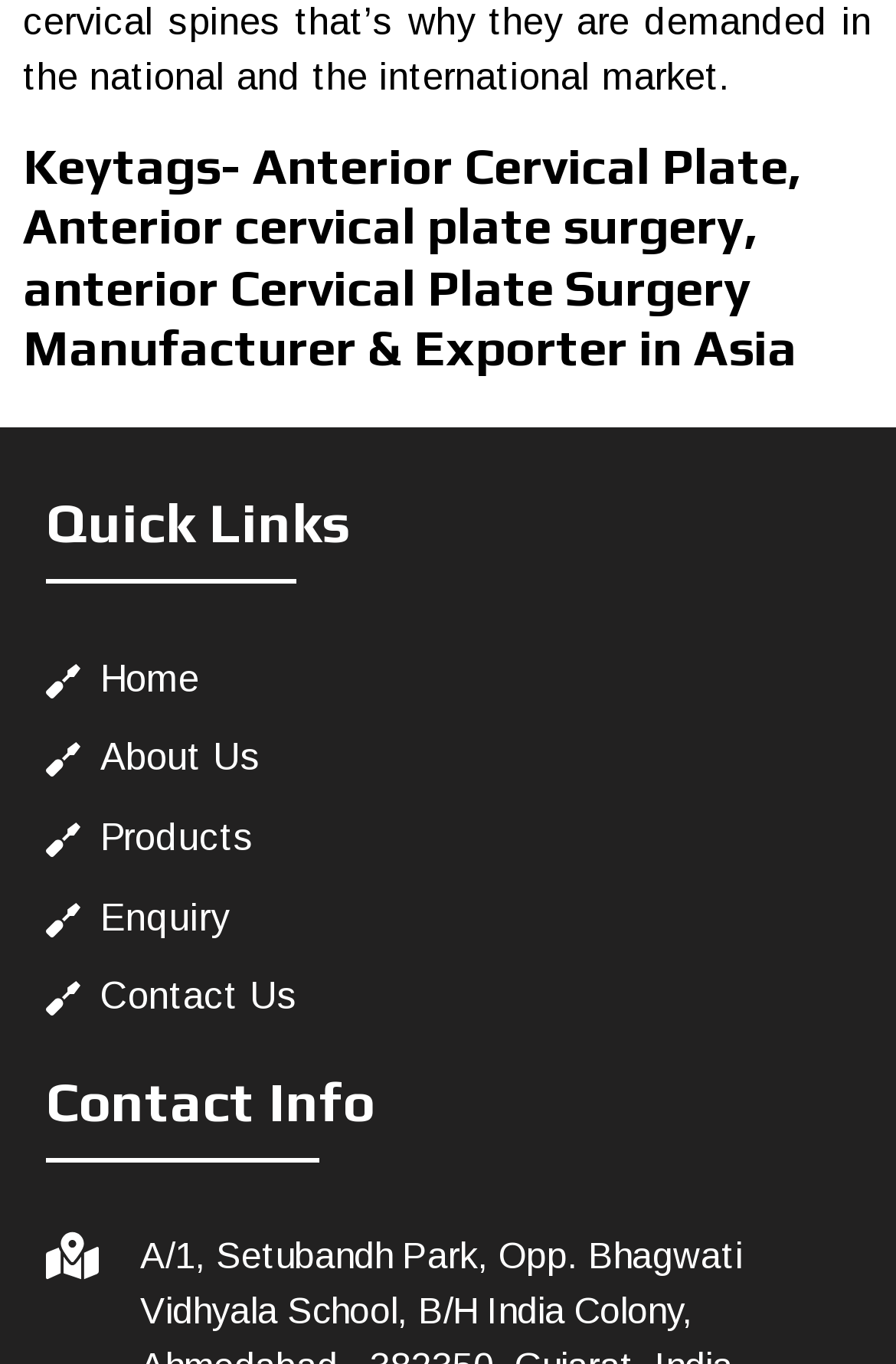Provide the bounding box coordinates, formatted as (top-left x, top-left y, bottom-right x, bottom-right y), with all values being floating point numbers between 0 and 1. Identify the bounding box of the UI element that matches the description: Products

[0.051, 0.593, 0.949, 0.634]